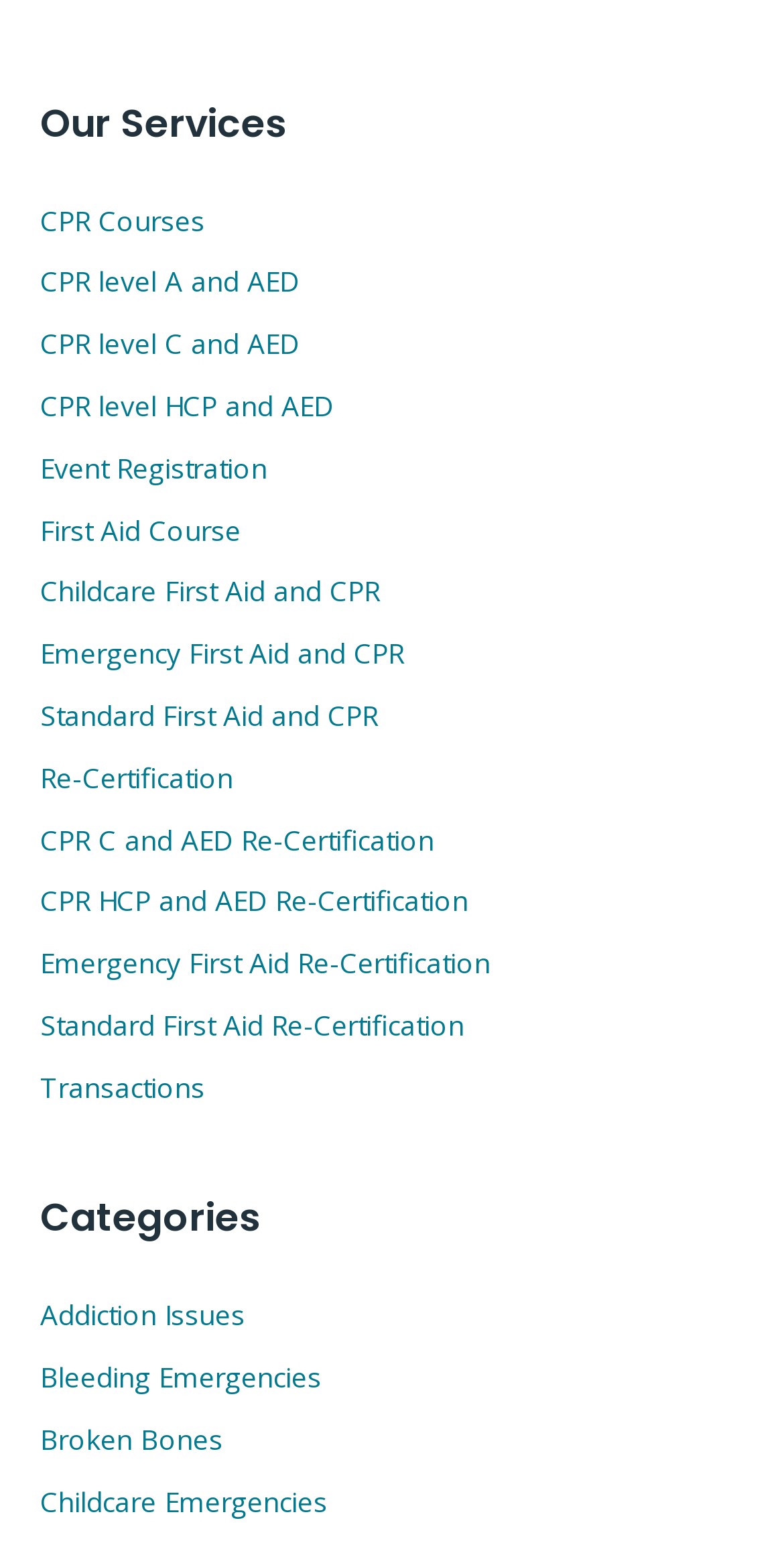What services are offered by this website?
Answer the question in a detailed and comprehensive manner.

The website offers various services including CPR courses, First Aid courses, Event Registration, and Re-Certification. These services are categorized under 'Our Services' and 'Categories' sections.